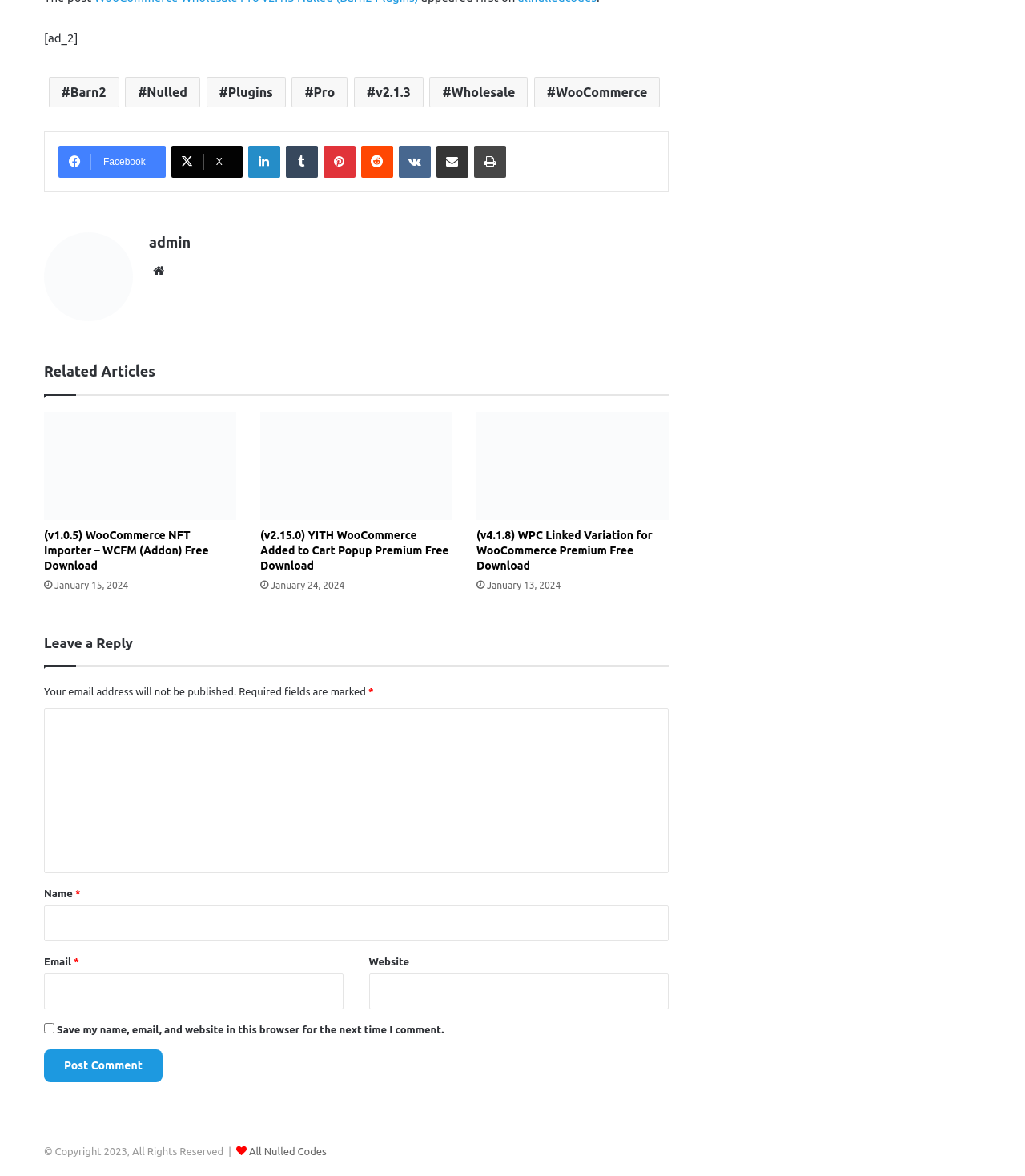Respond to the following question with a brief word or phrase:
What is the copyright year mentioned at the bottom of the page?

2023